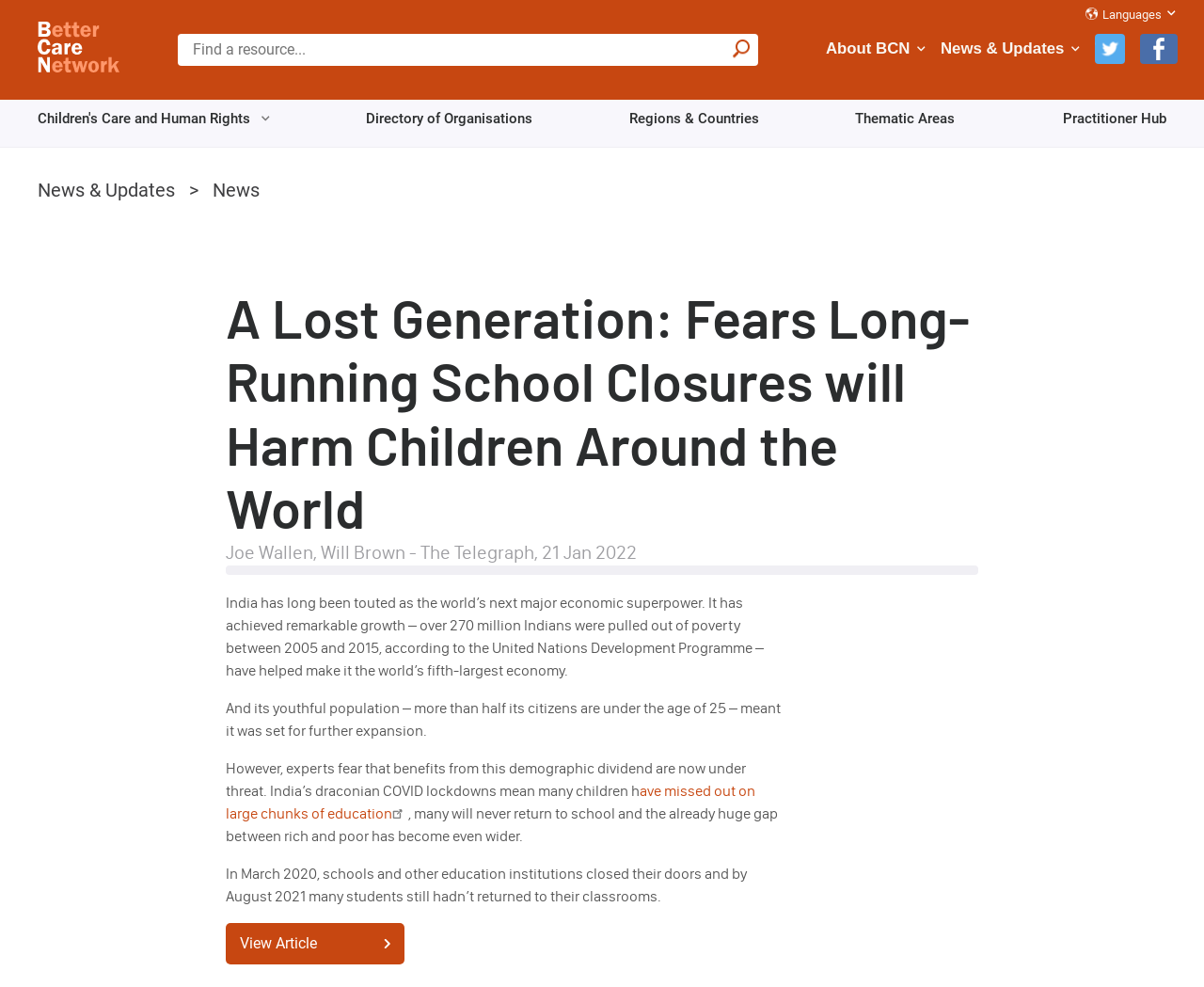Provide a one-word or short-phrase response to the question:
What is the topic of the article?

COVID lockdowns and education